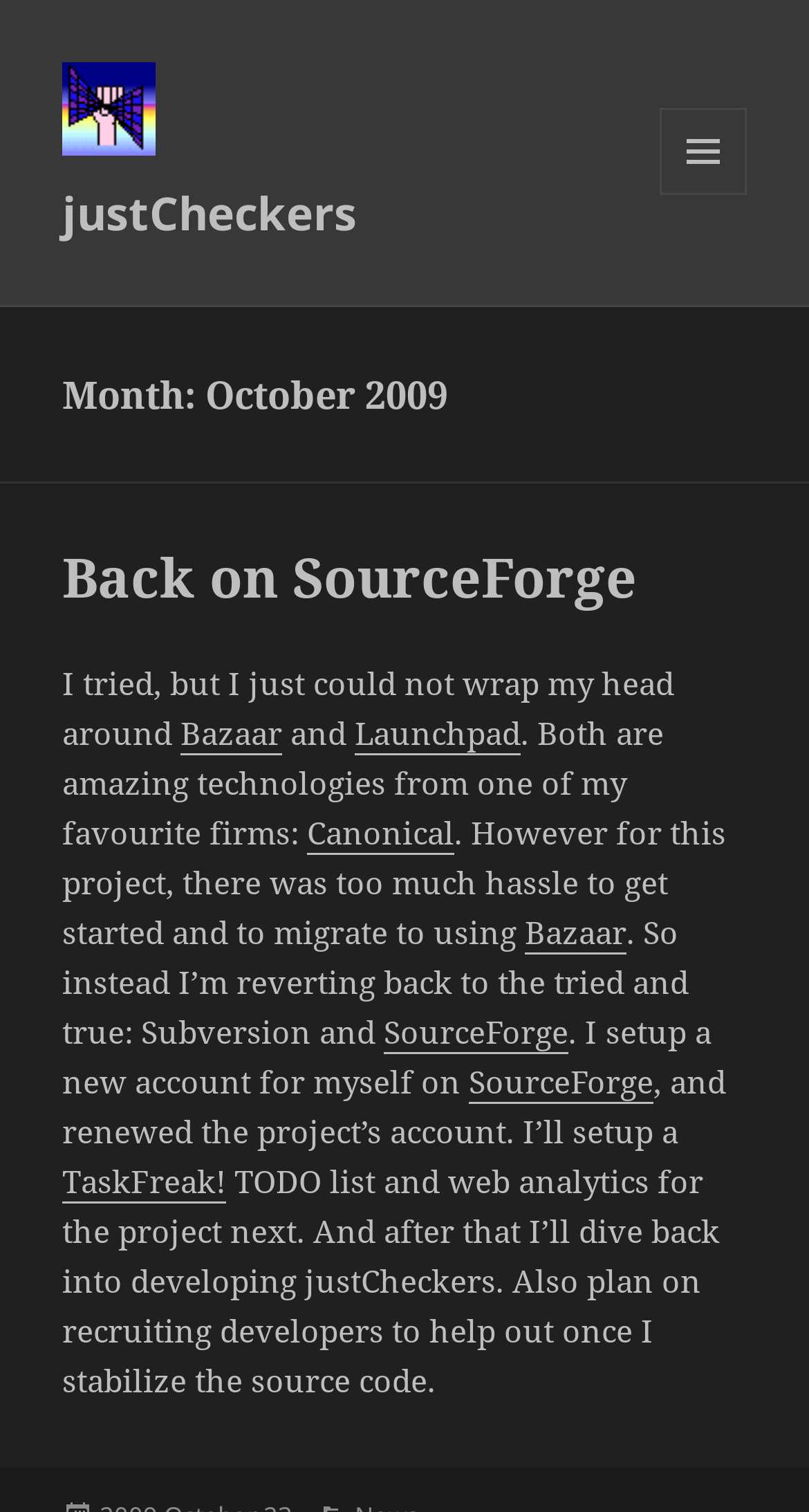Locate the bounding box coordinates of the element you need to click to accomplish the task described by this instruction: "visit the Canonical website".

[0.379, 0.536, 0.561, 0.565]